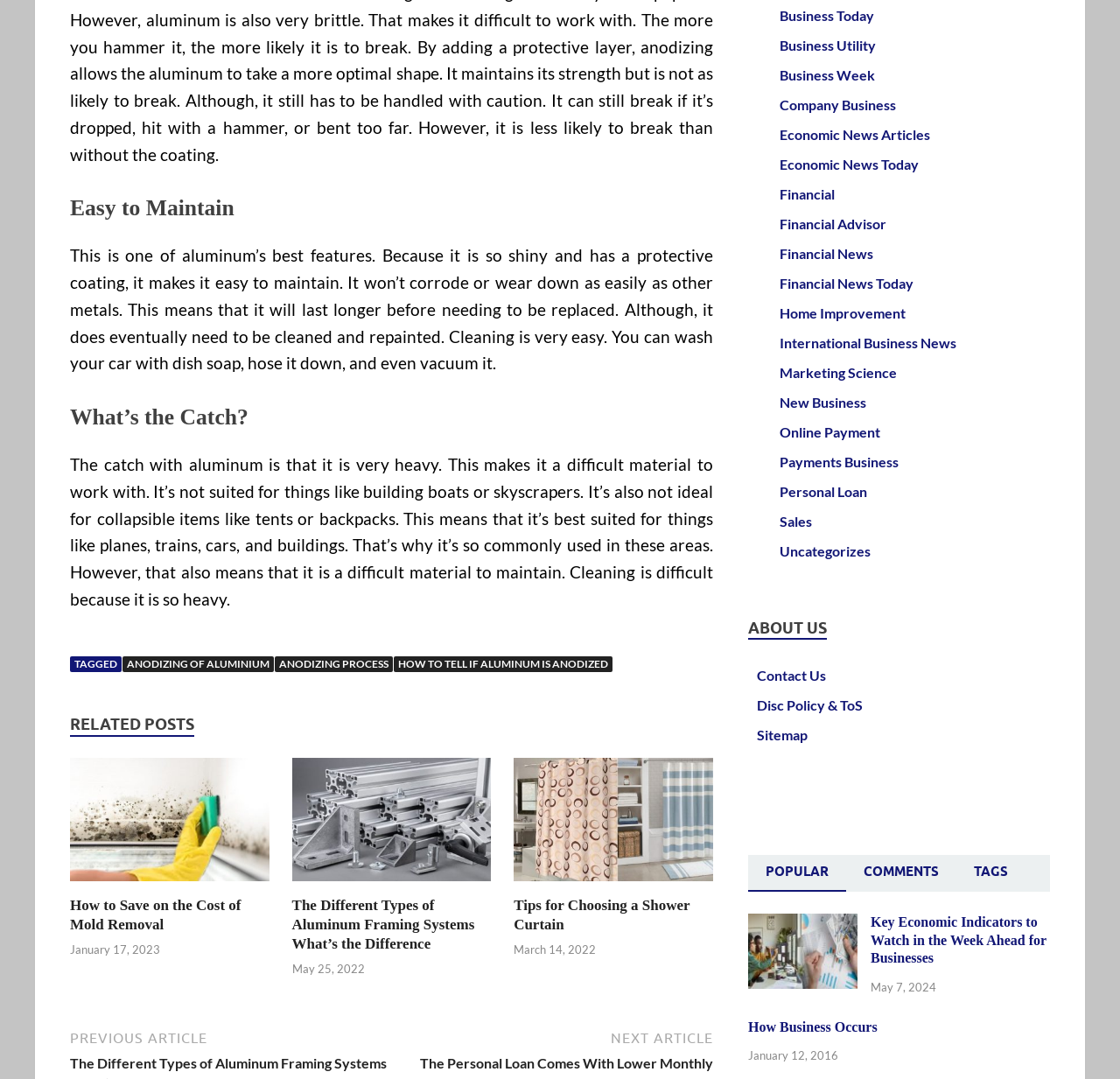Provide a thorough and detailed response to the question by examining the image: 
What is the category of the link 'Business Today'?

The link 'Business Today' is part of a list of links that appear to be categorized by topic. Based on the surrounding links, I infer that 'Business Today' falls under the category of Business.